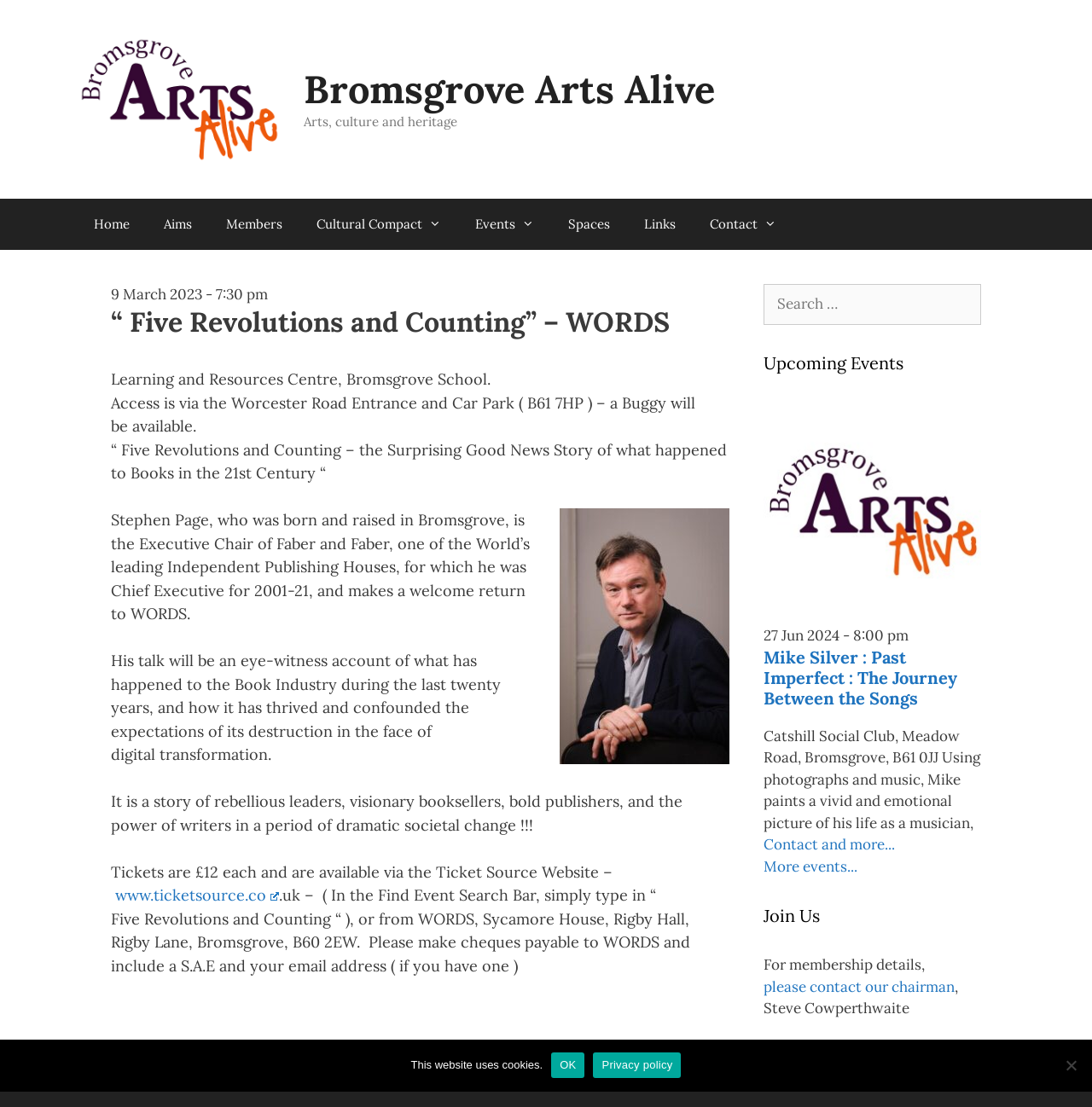What is the name of the publishing house mentioned in the article? Using the information from the screenshot, answer with a single word or phrase.

Faber and Faber